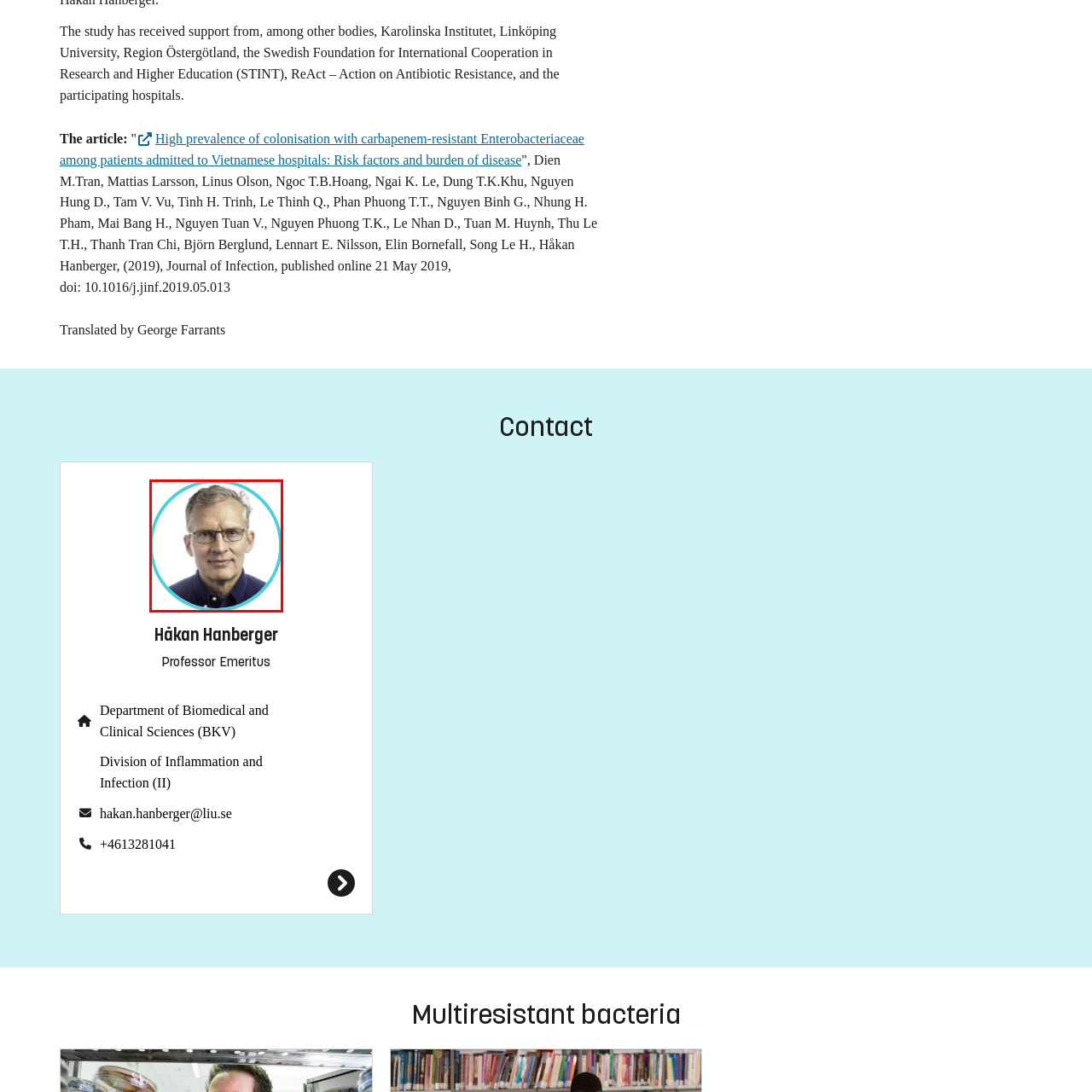Explain in detail what is happening in the image that is surrounded by the red box.

This image features a professional portrait of Håkan Hanberger, a Professor Emeritus. He is presented with short, neatly styled hair and glasses, conveying a scholarly appearance. The photograph is framed within a circular border, emphasizing his face and expression. Håkan has contributed significantly to the field of biomedical sciences, and his expertise is reflected in his approachable demeanor. His role at Linköping University and involvement in research related to antibiotic resistance highlight his commitment to advancing medical knowledge.